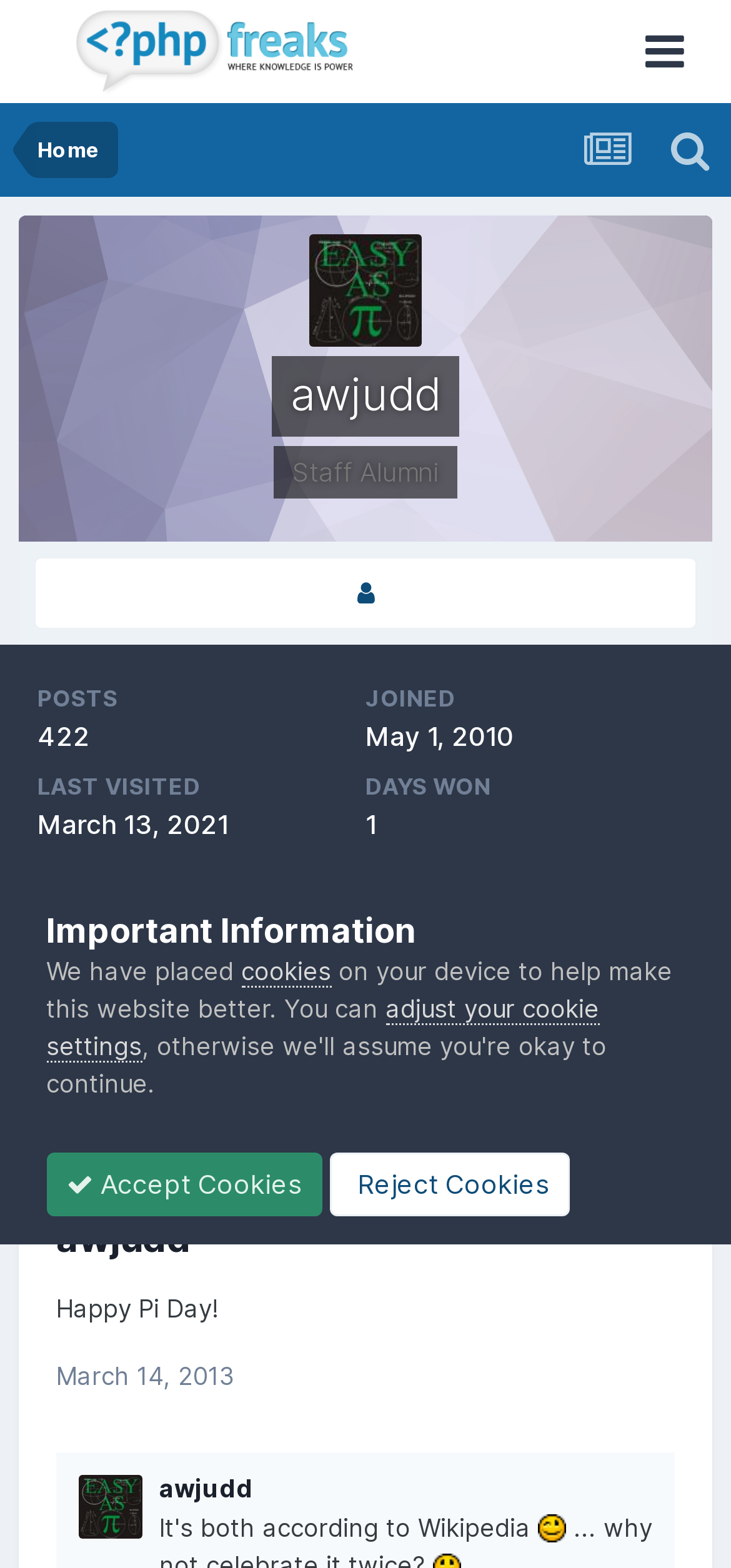Identify the bounding box coordinates of the area that should be clicked in order to complete the given instruction: "view awjudd's profile". The bounding box coordinates should be four float numbers between 0 and 1, i.e., [left, top, right, bottom].

[0.046, 0.355, 0.954, 0.401]